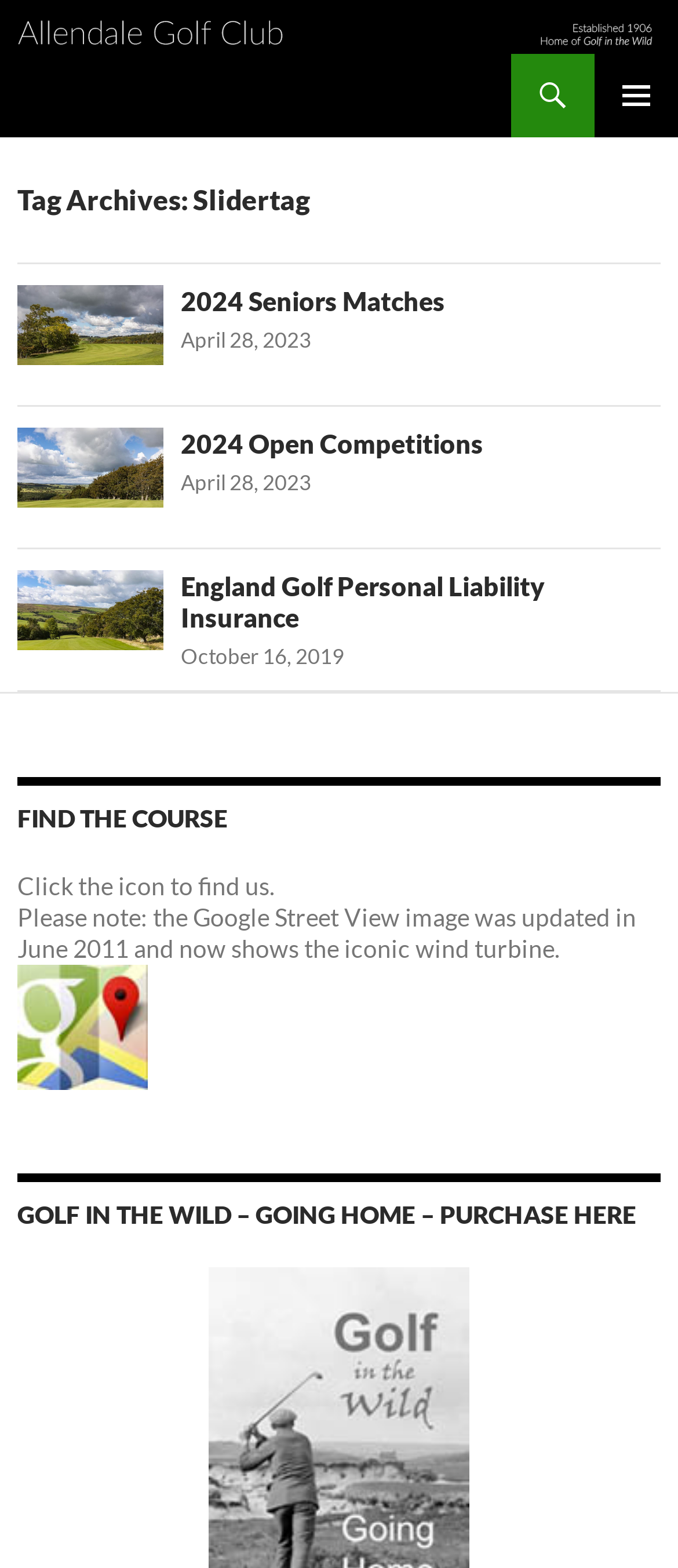Please find and report the primary heading text from the webpage.

Allendale Golf Club